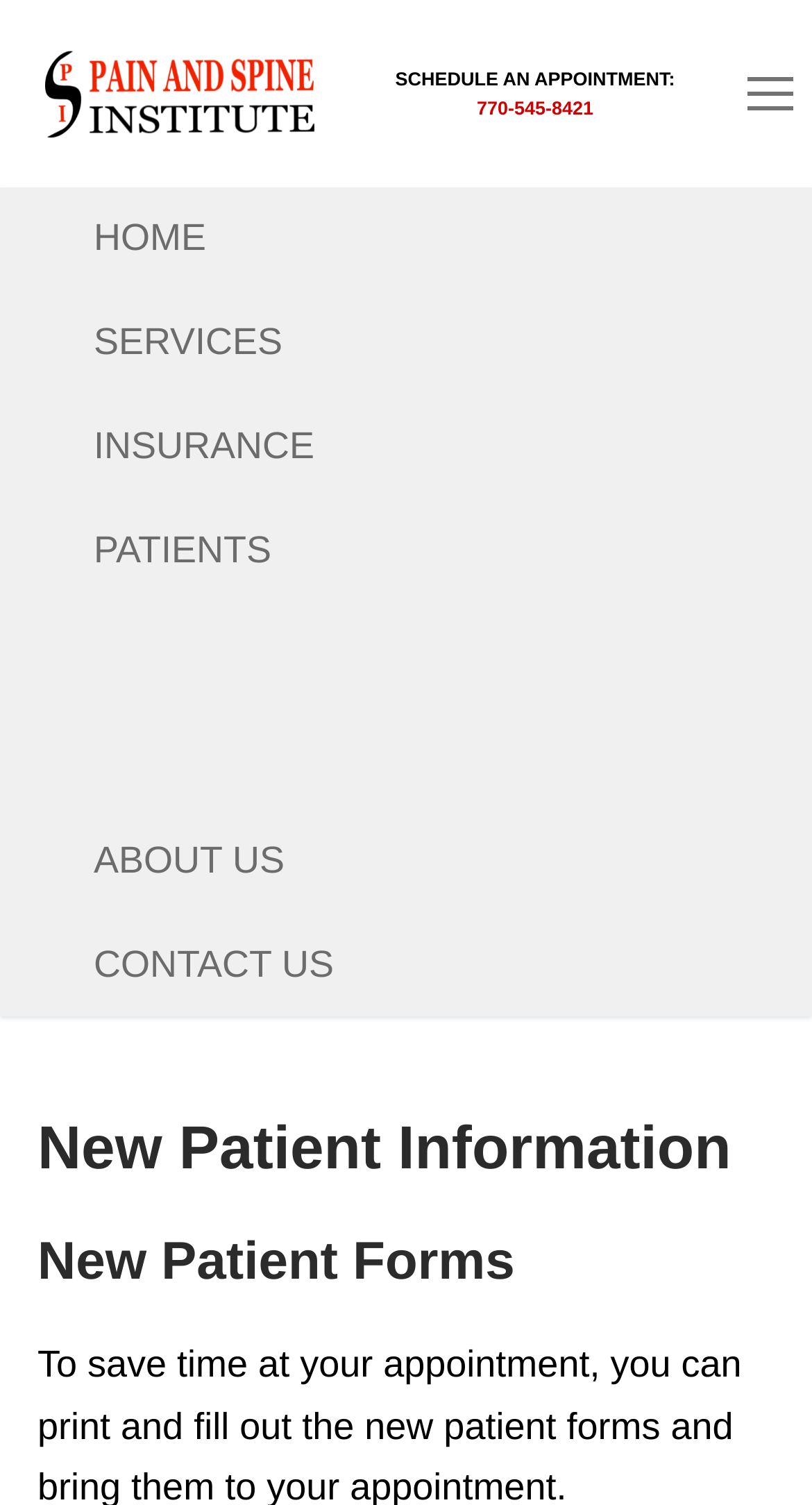Determine the bounding box coordinates for the area that needs to be clicked to fulfill this task: "Contact us for more information". The coordinates must be given as four float numbers between 0 and 1, i.e., [left, top, right, bottom].

[0.046, 0.608, 0.526, 0.675]